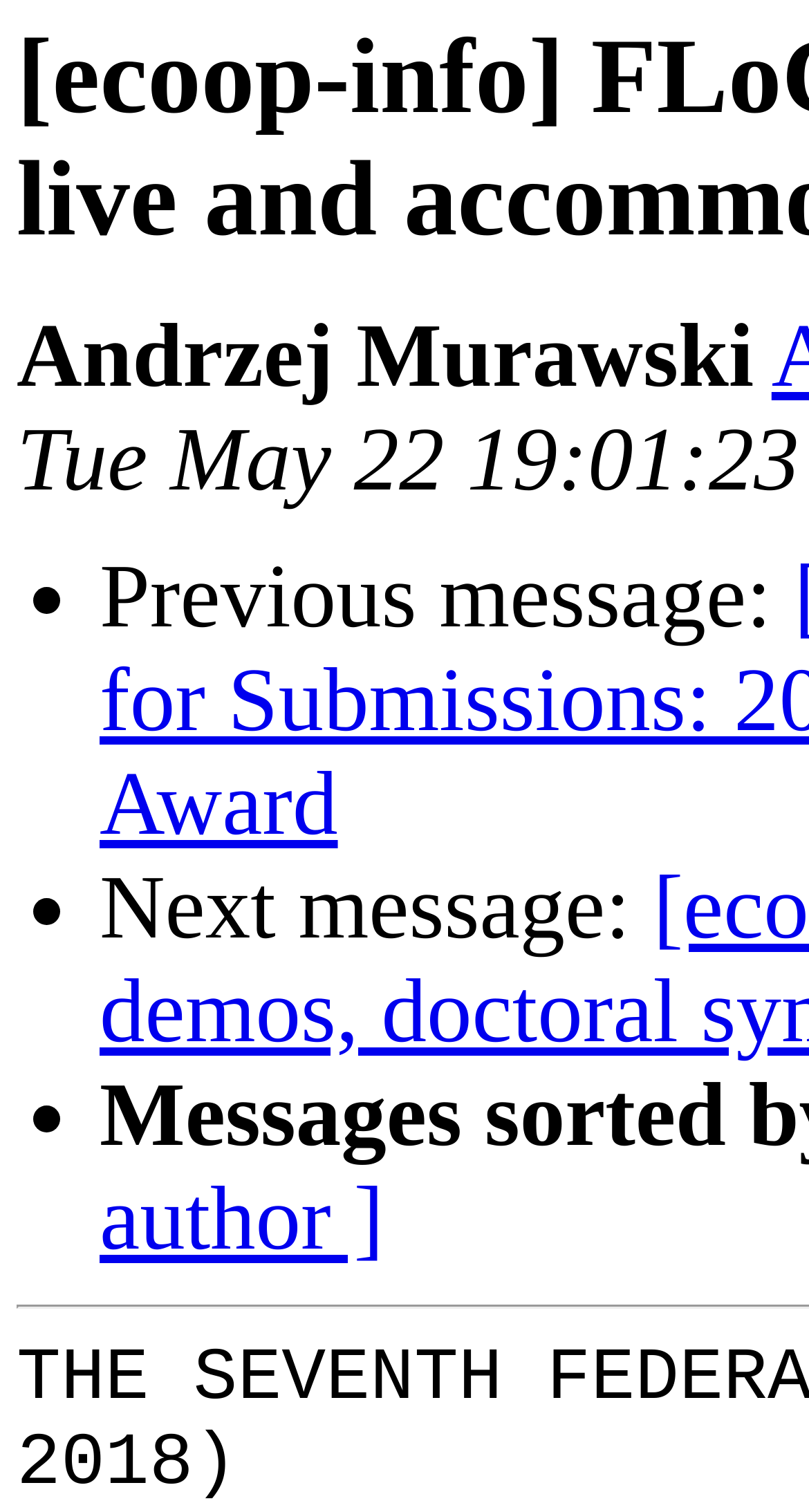Extract the primary header of the webpage and generate its text.

[ecoop-info] FLoC 2018: Programme now live and accommodation booking fast